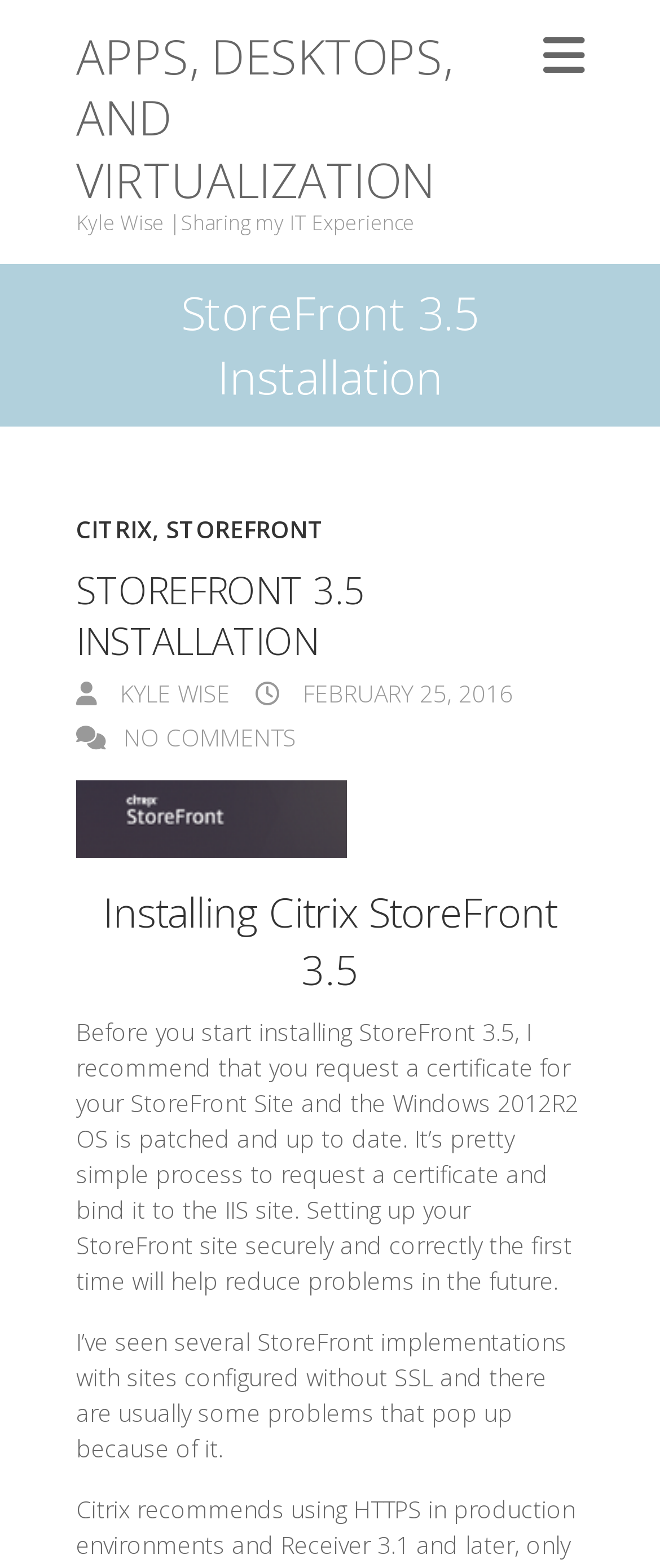Bounding box coordinates are specified in the format (top-left x, top-left y, bottom-right x, bottom-right y). All values are floating point numbers bounded between 0 and 1. Please provide the bounding box coordinate of the region this sentence describes: Apps, Desktops, and Virtualization

[0.115, 0.016, 0.795, 0.134]